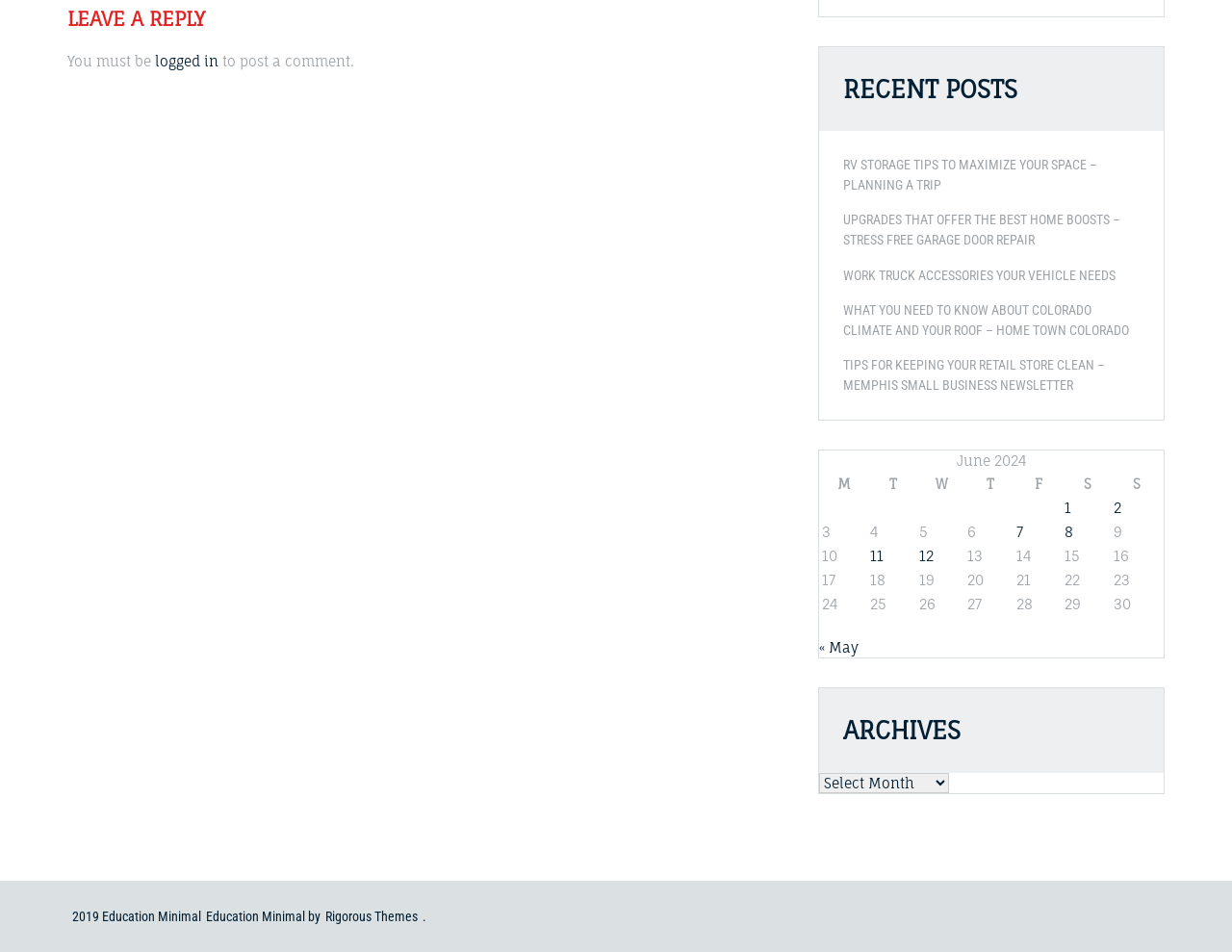Given the description of a UI element: "logged in", identify the bounding box coordinates of the matching element in the webpage screenshot.

[0.126, 0.056, 0.177, 0.073]